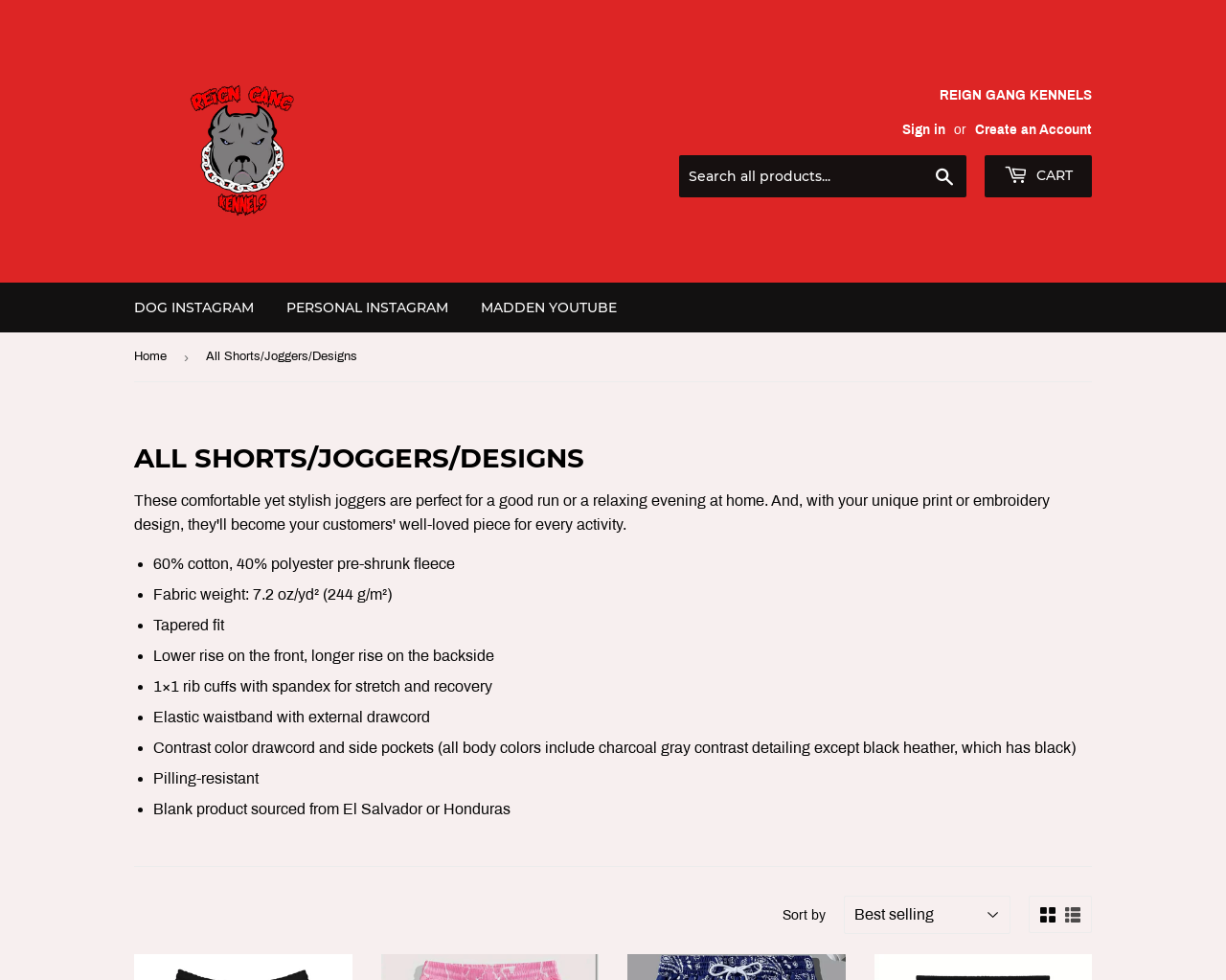Please find the bounding box coordinates of the element that must be clicked to perform the given instruction: "Learn about Notes We Buy". The coordinates should be four float numbers from 0 to 1, i.e., [left, top, right, bottom].

None